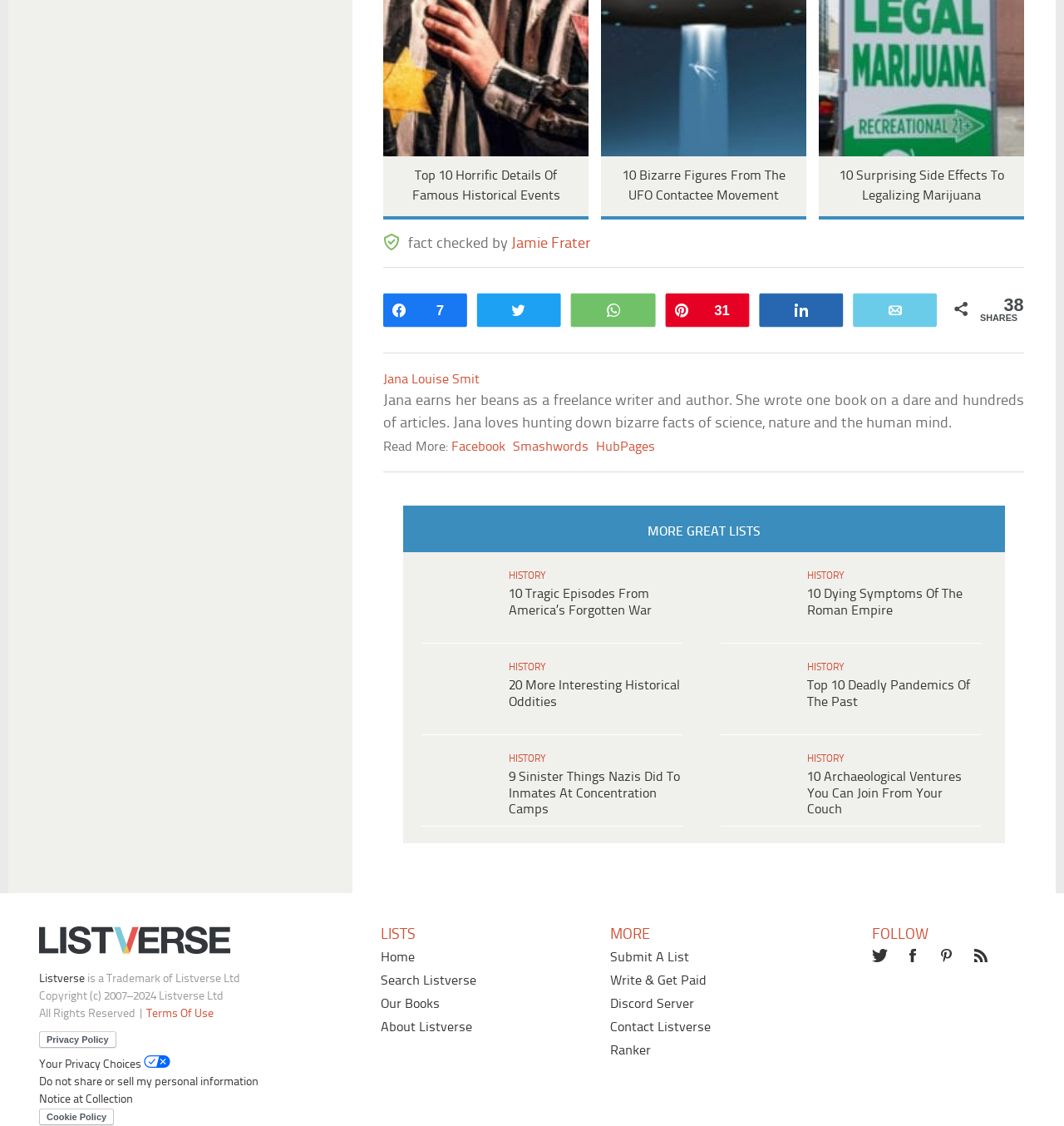What is the topic of the first link on the webpage?
Using the image, give a concise answer in the form of a single word or short phrase.

Famous People